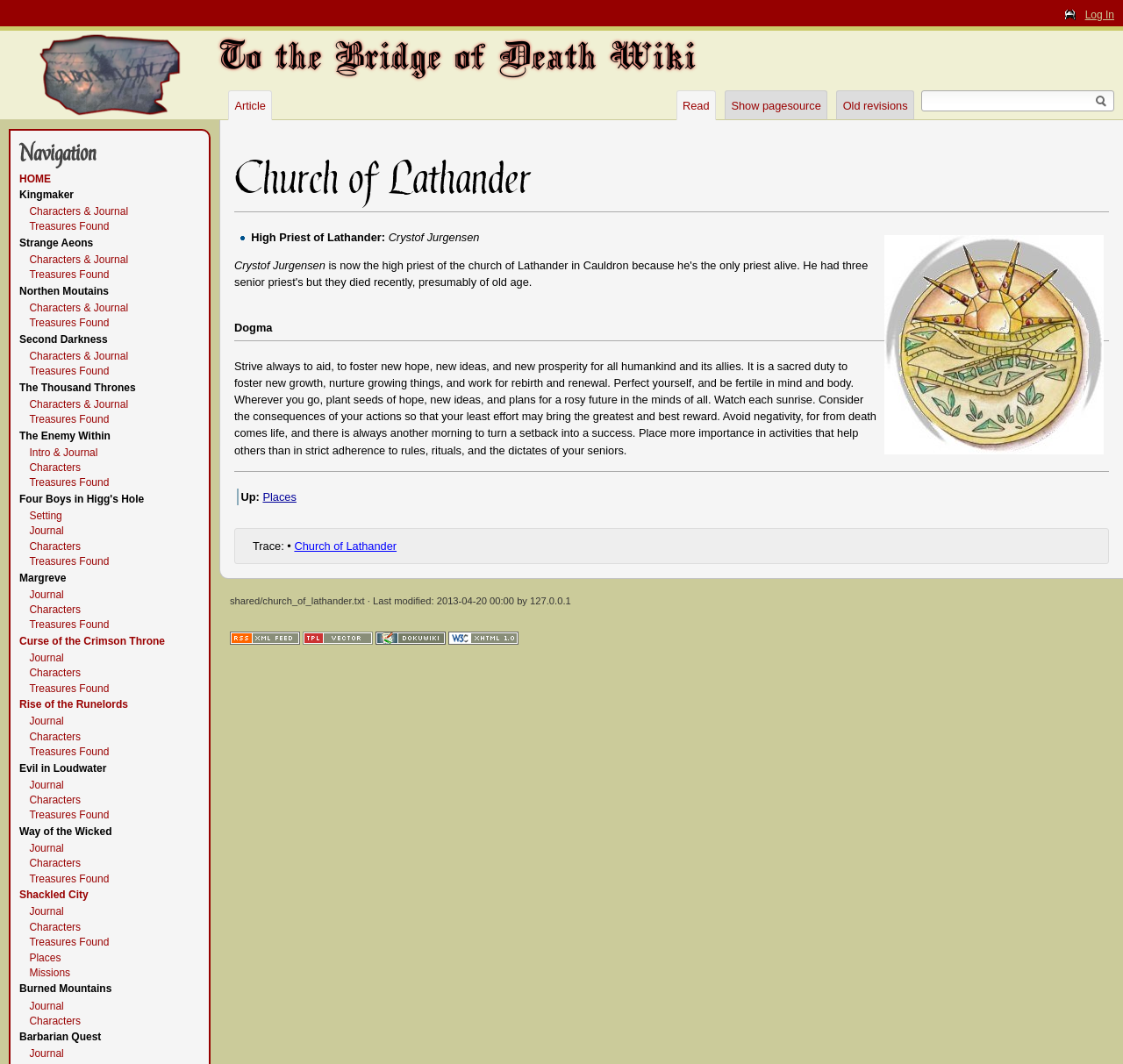Locate the bounding box coordinates of the element that should be clicked to fulfill the instruction: "Navigate to the HOME page".

[0.017, 0.163, 0.045, 0.174]